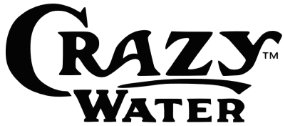Give a thorough description of the image, including any visible elements and their relationships.

The image features the logo of "Crazy Water," a brand renowned for its mineral water. The logo prominently displays the name in a stylized font, with "Crazy" in a playful, dynamic typeface that suggests energy and vitality. Below, "Water" is represented in a bold, solid manner, emphasizing its refreshing nature. This logo appears as part of the branding for the Rockledge Rumble event, which takes place on the scenic North Shore Trail along Lake Grapevine. The event offers various race distances, attracting runners who enjoy both the competitive spirit and the natural beauty of the surroundings. "Crazy Water" likely supports the event as a sponsor, providing hydration for participants.